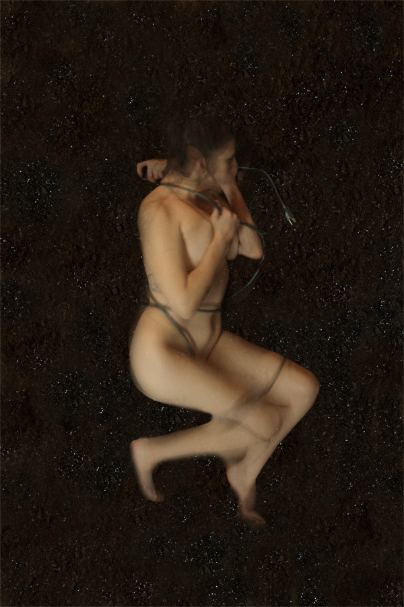Explain what is happening in the image with as much detail as possible.

The image depicts a figure in a fetal position, conveying a sense of vulnerability and introspection. The subject is partially obscured by flowing, abstract forms that suggest movement and emotion, creating a dreamlike quality. The background is dark, contrasting with the warm tones of the figure, which is adorned with subtle lines that could be interpreted as bindings or natural elements. This composition evokes themes of confinement, freedom, and the intertwining of the human experience with nature. The overall atmosphere is both intimate and contemplative, inviting viewers to reflect on the relationship between the self and the external world.